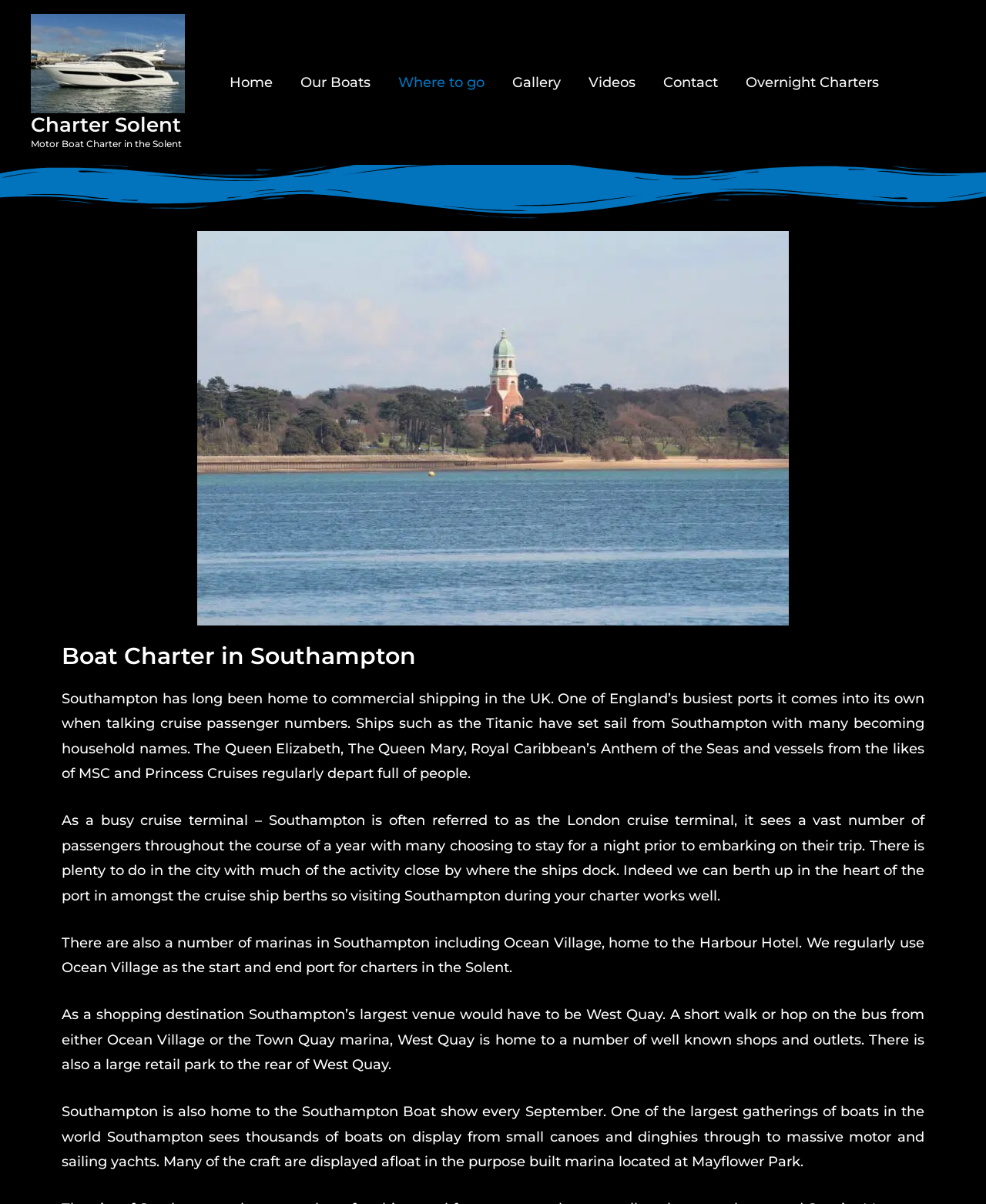Please give a concise answer to this question using a single word or phrase: 
What is the event mentioned in the text that takes place in September?

Southampton Boat show